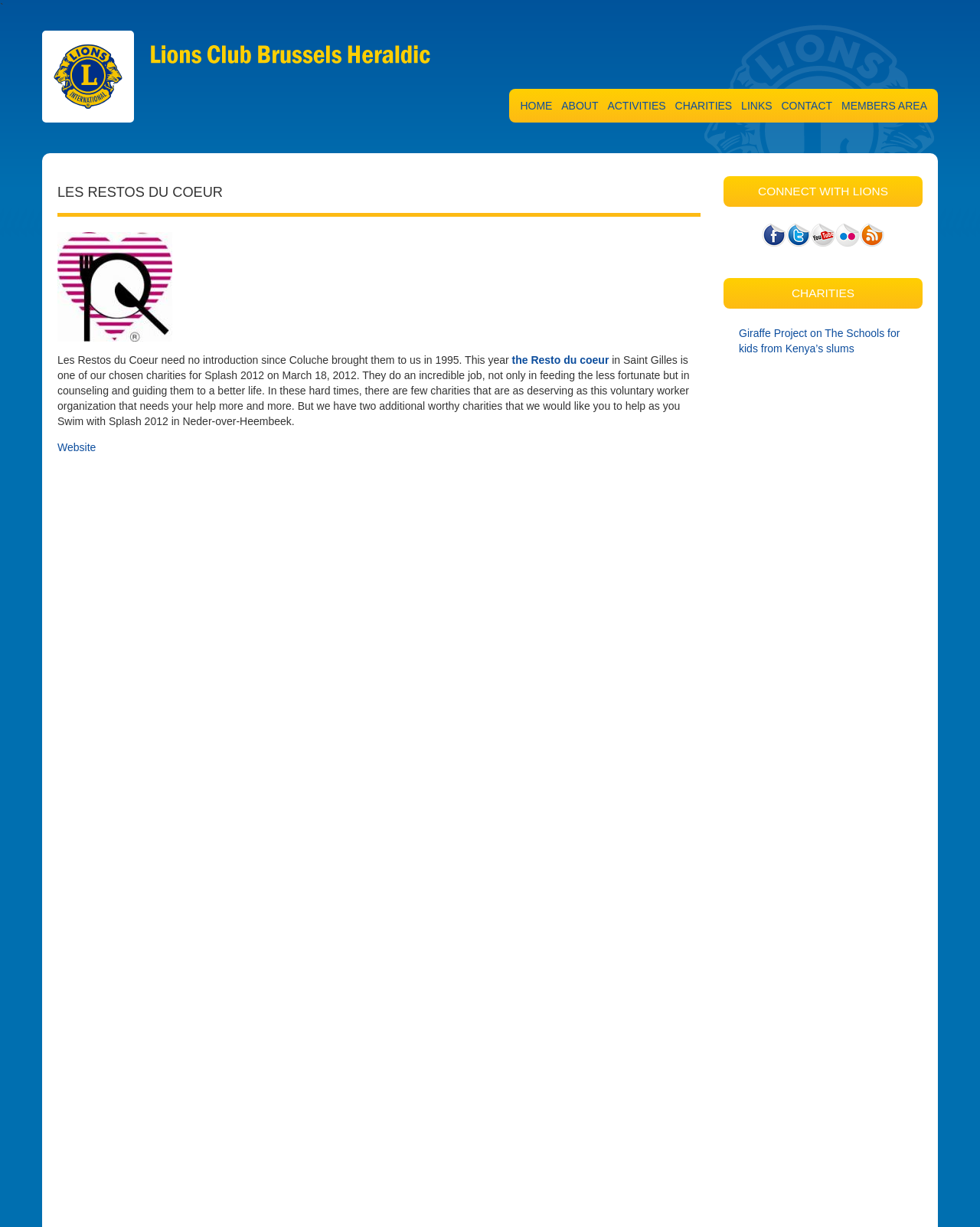Carefully examine the image and provide an in-depth answer to the question: What is the name of the event mentioned in the article?

The article mentions 'Splash 2012' as an event that will take place on March 18, 2012, and Les Restos du Coeur is one of the chosen charities for this event.